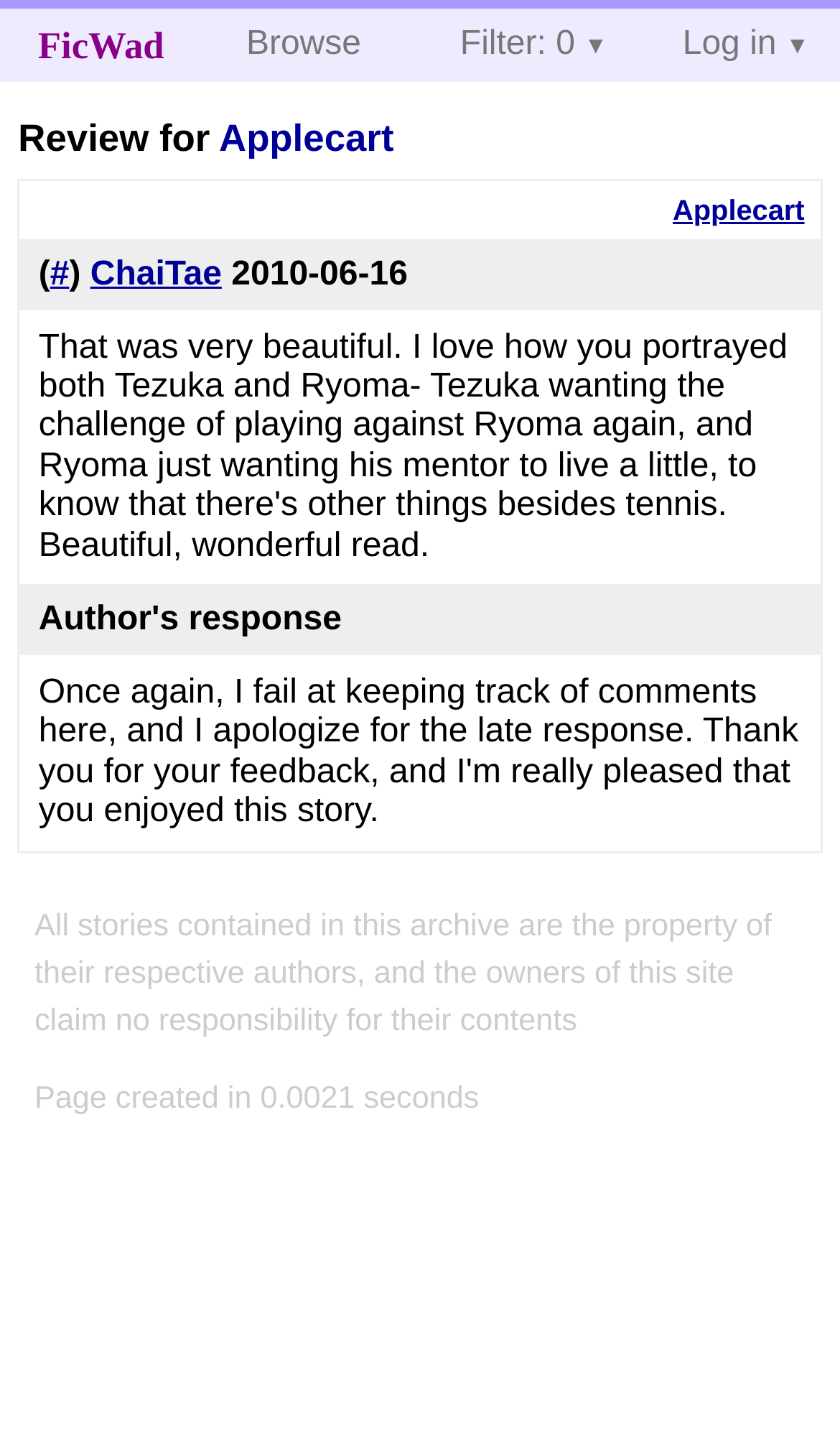Can you pinpoint the bounding box coordinates for the clickable element required for this instruction: "Filter stories"? The coordinates should be four float numbers between 0 and 1, i.e., [left, top, right, bottom].

[0.507, 0.006, 0.76, 0.058]